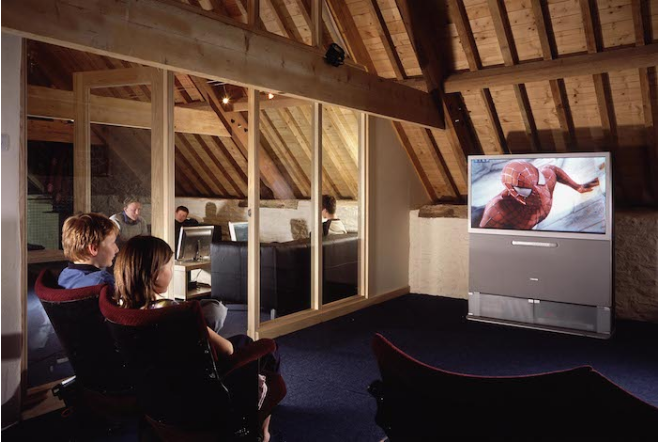What type of ceiling is in the attic space?
Look at the screenshot and give a one-word or phrase answer.

Wooden ceiling with exposed beams